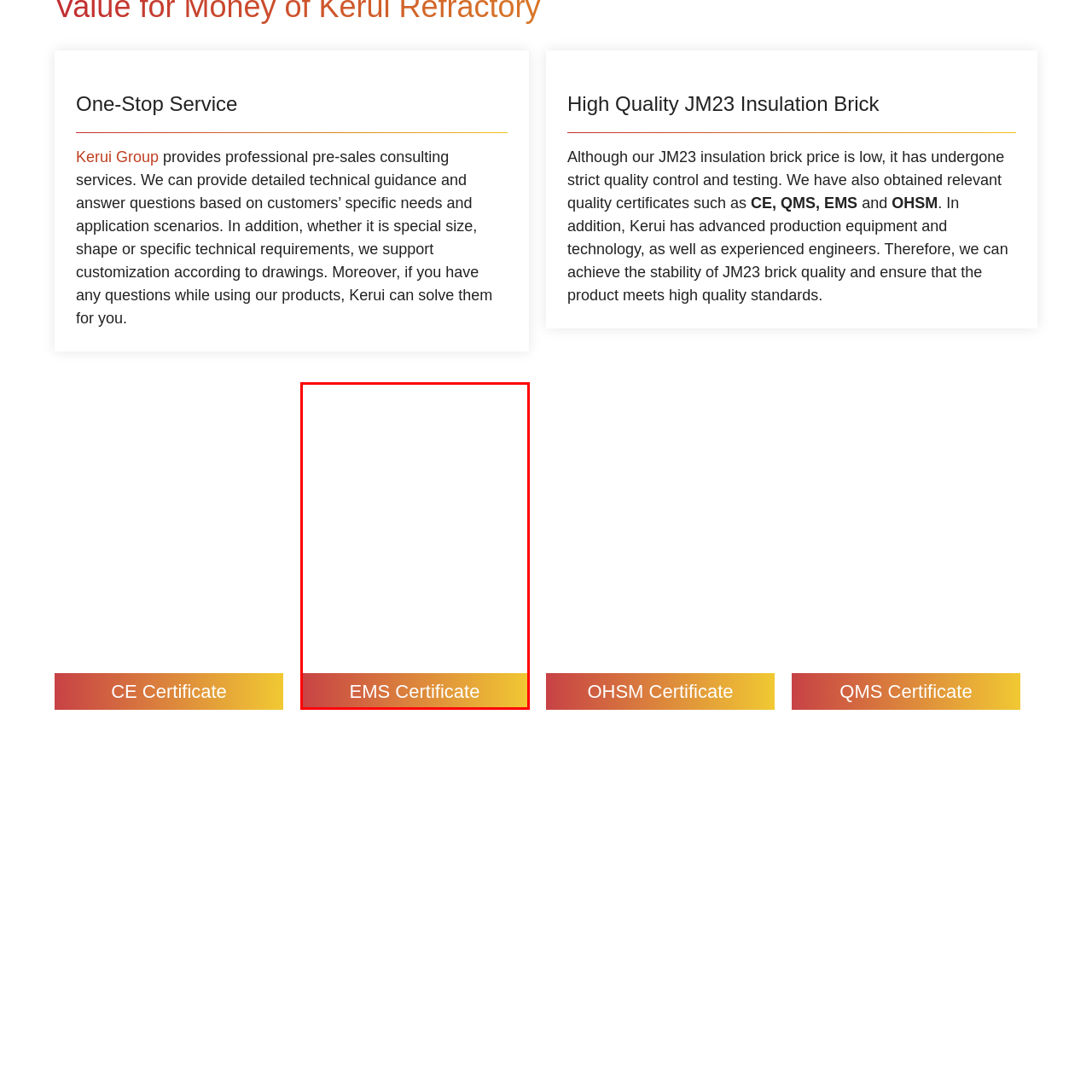Check the content in the red bounding box and reply to the question using a single word or phrase:
What is the color transition of the certificate's background?

Deep red to warm yellow